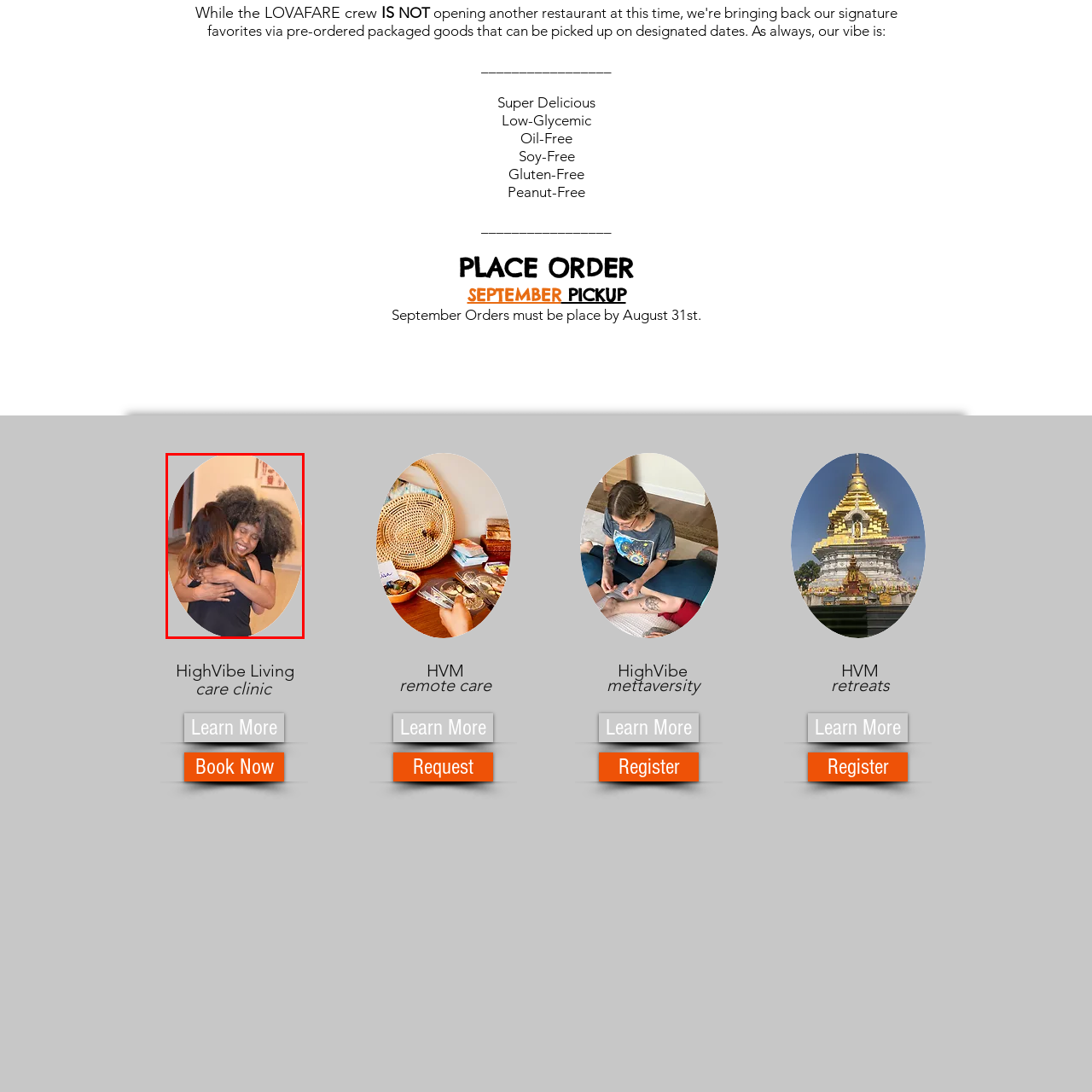What is the atmosphere of the setting?
Inspect the image enclosed within the red bounding box and provide a detailed answer to the question, using insights from the image.

The caption describes the space around the two women as 'softly lit', which suggests a warm and cozy atmosphere, and it is further mentioned that this enhances the 'intimate atmosphere' of the setting.